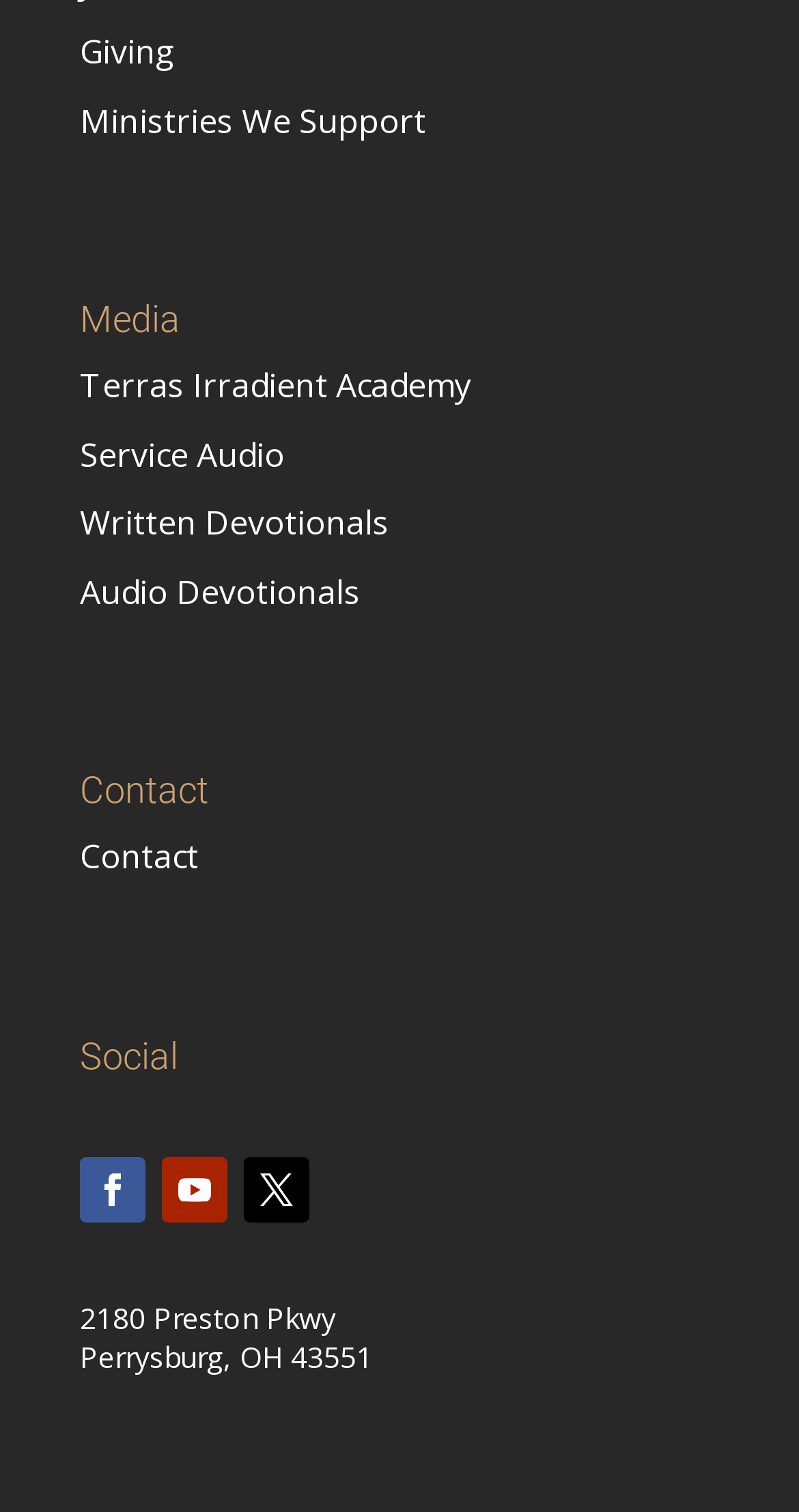Give a one-word or phrase response to the following question: What is the second ministry supported by the webpage?

Ministries We Support